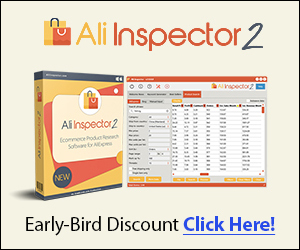Respond to the question below with a single word or phrase:
What is being offered to encourage immediate engagement?

Early-Bird Discount